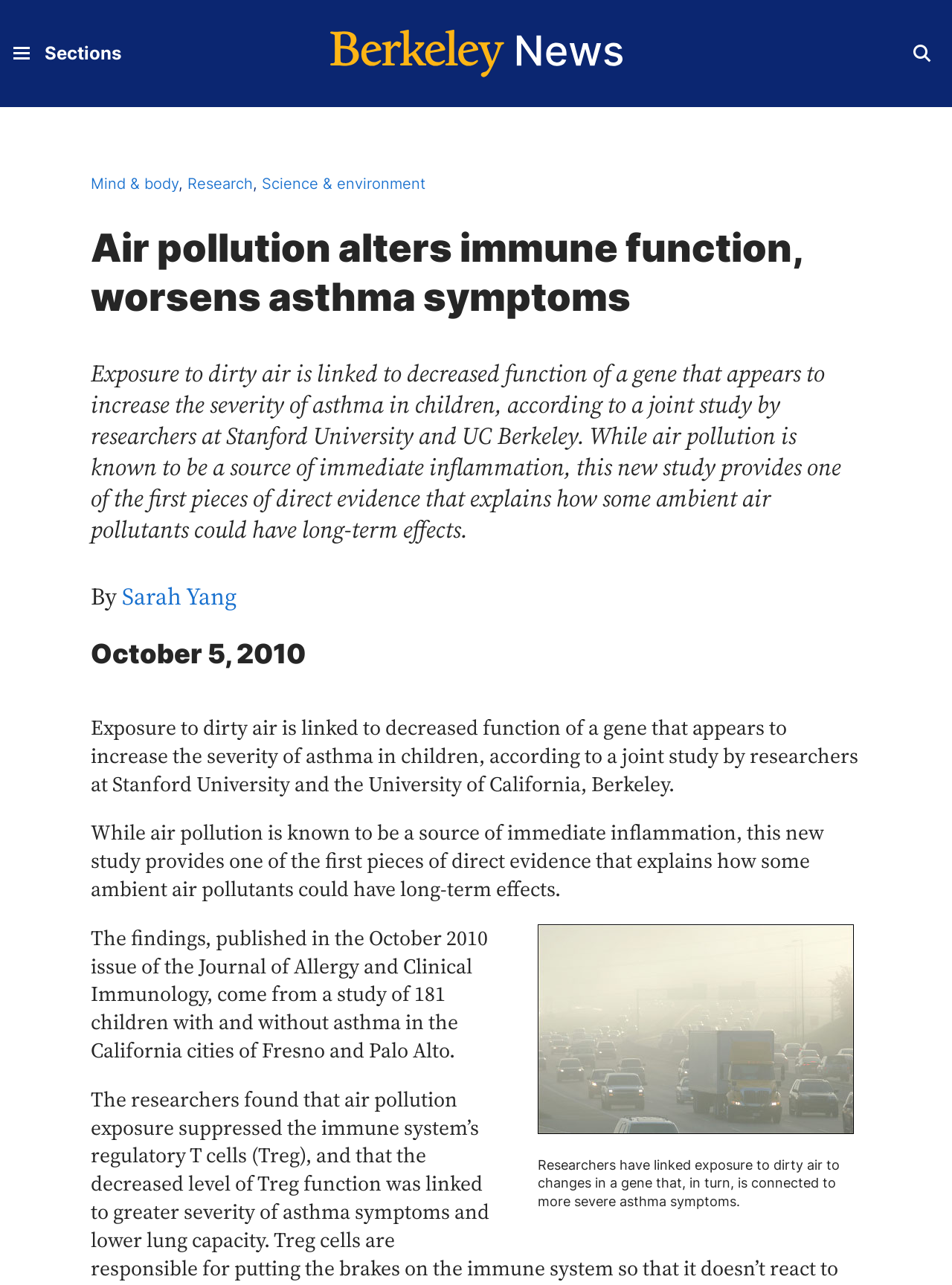Where was the study conducted?
Could you please answer the question thoroughly and with as much detail as possible?

The study was conducted in the California cities of Fresno and Palo Alto, as mentioned in the article.